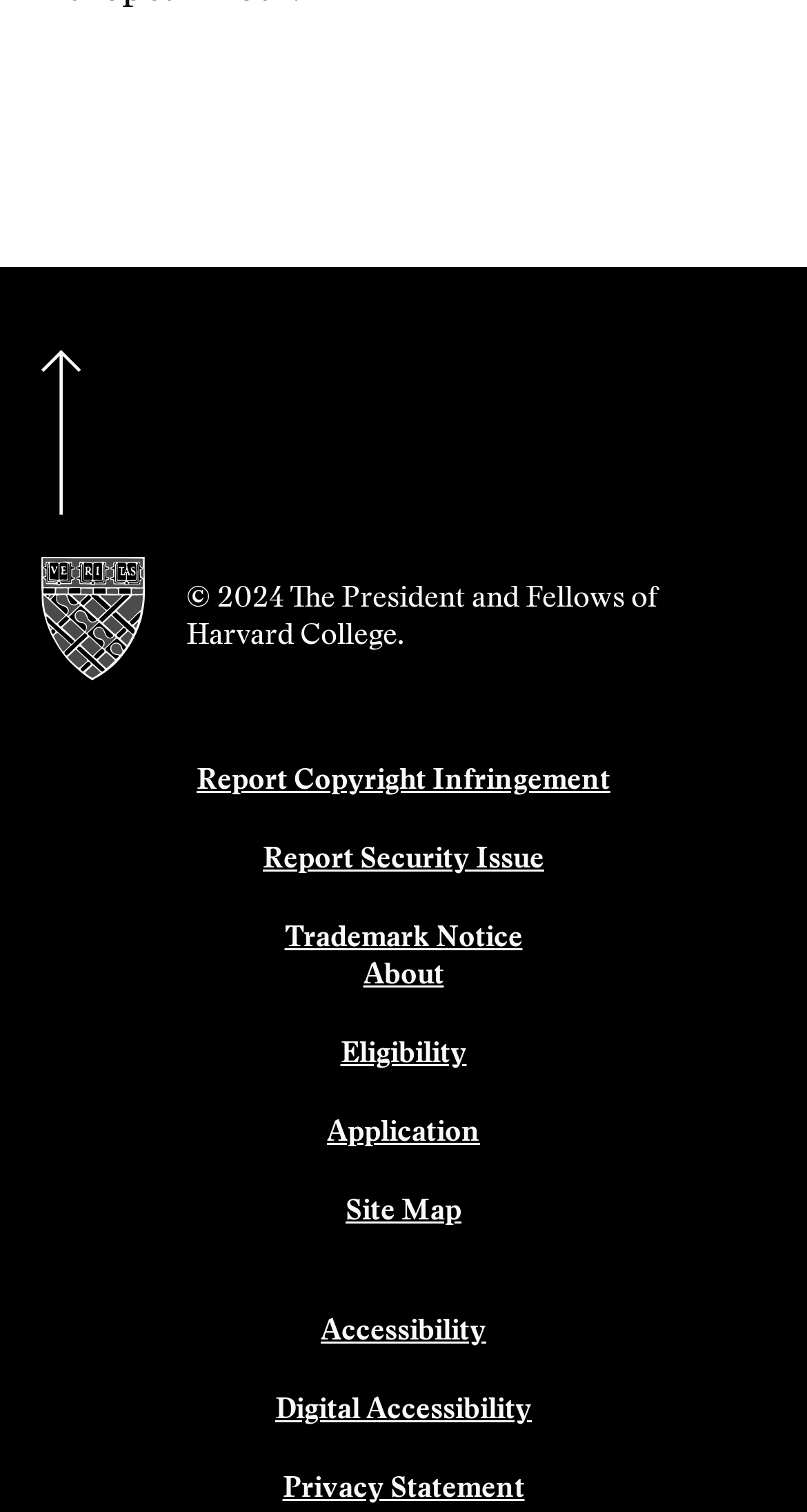Identify the bounding box coordinates of the region I need to click to complete this instruction: "Return to top".

[0.051, 0.232, 0.103, 0.341]